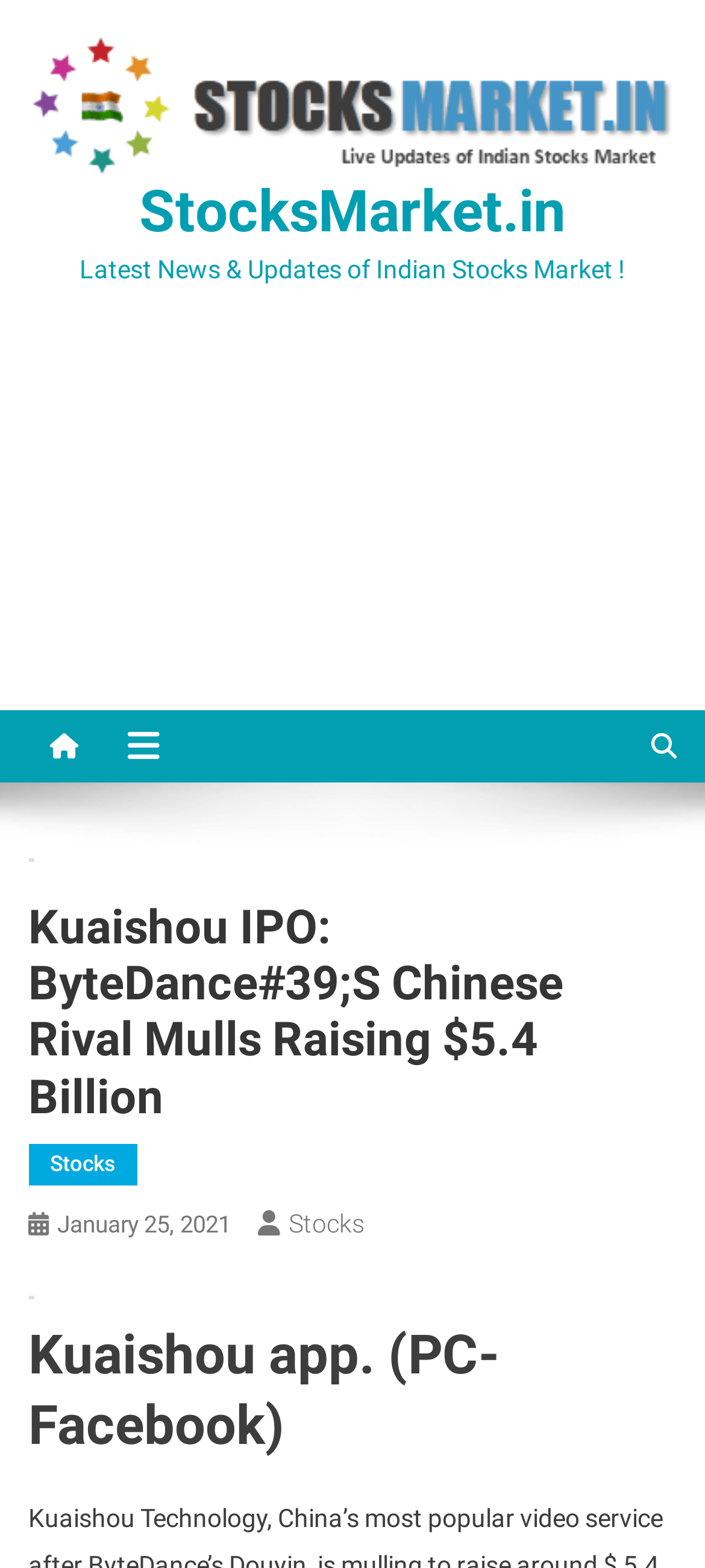What is the date of the article? From the image, respond with a single word or brief phrase.

January 25, 2021